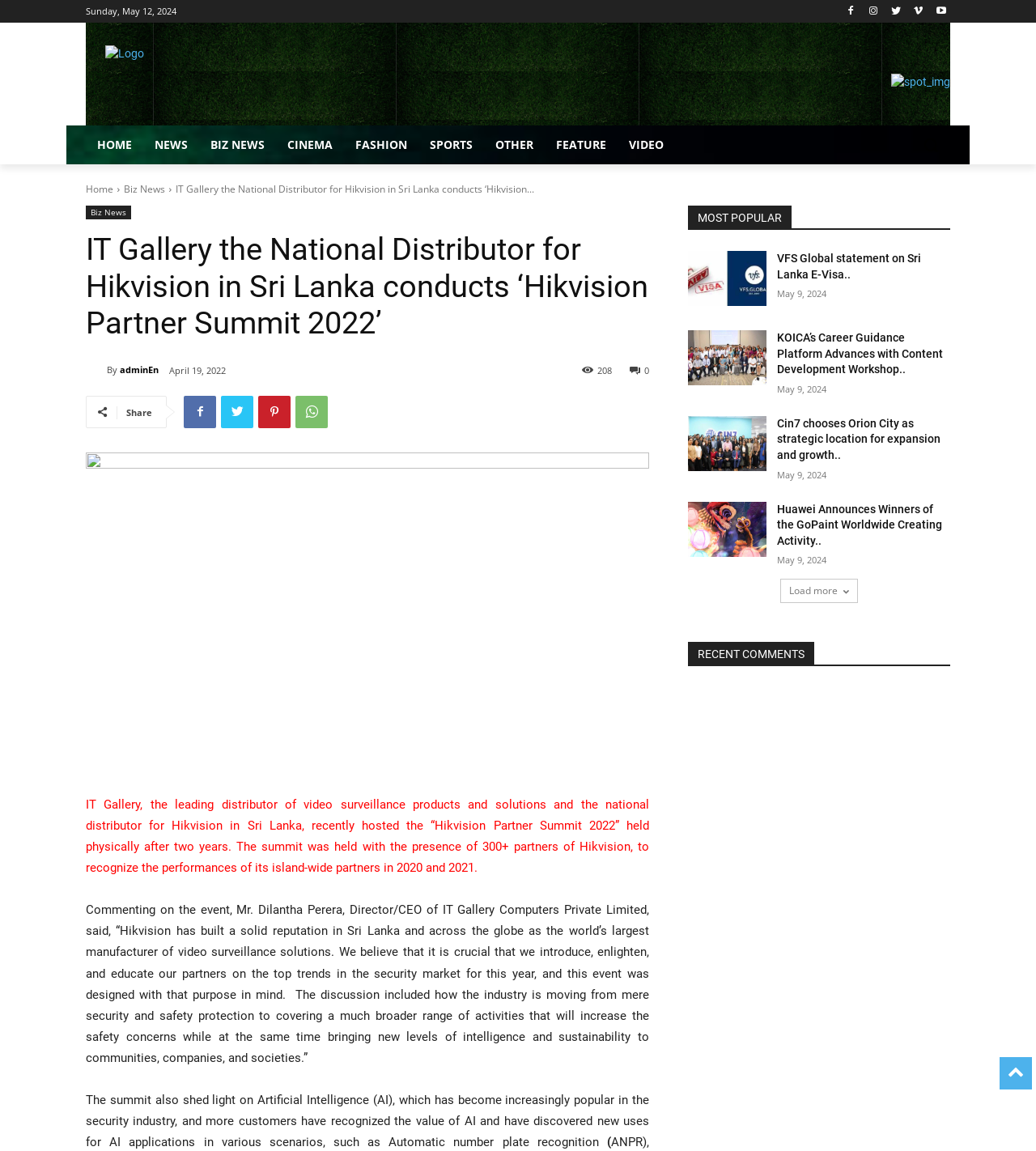Locate the bounding box coordinates of the element I should click to achieve the following instruction: "View BIRGIT Project Newsletter".

None